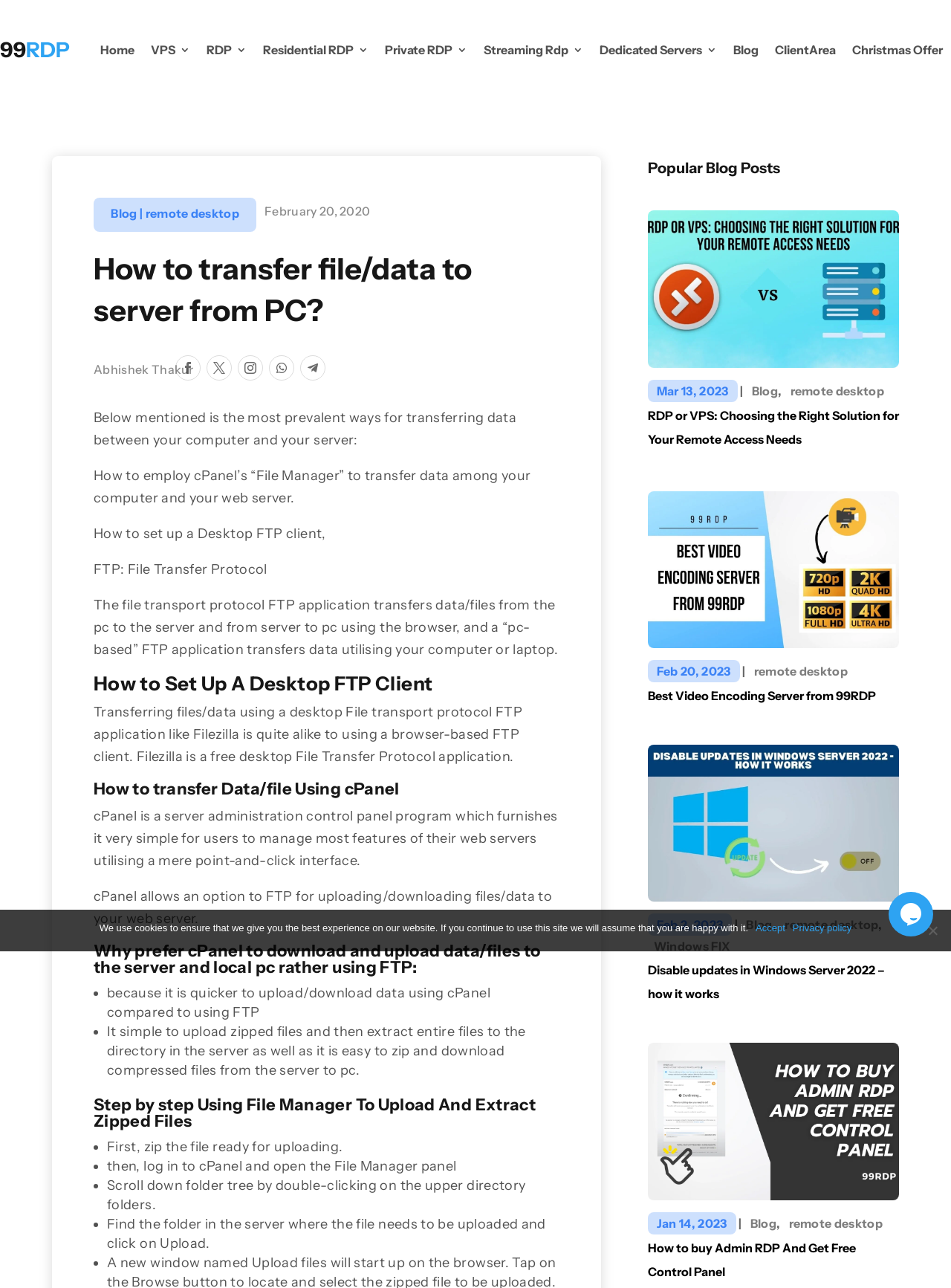Please determine the bounding box coordinates, formatted as (top-left x, top-left y, bottom-right x, bottom-right y), with all values as floating point numbers between 0 and 1. Identify the bounding box of the region described as: Blog

[0.771, 0.015, 0.798, 0.062]